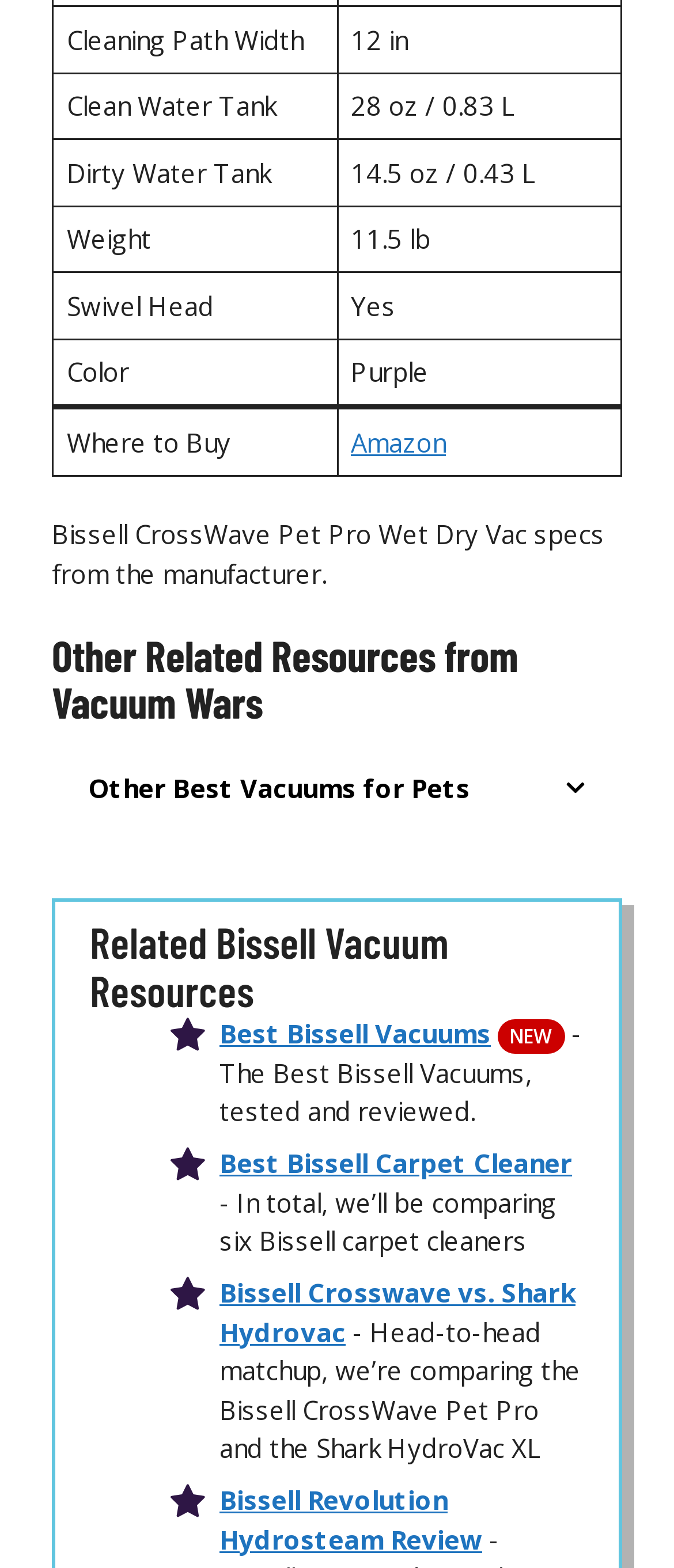Respond to the question below with a single word or phrase:
What is the capacity of the clean water tank in Bissell CrossWave Pet Pro?

28 oz / 0.83 L